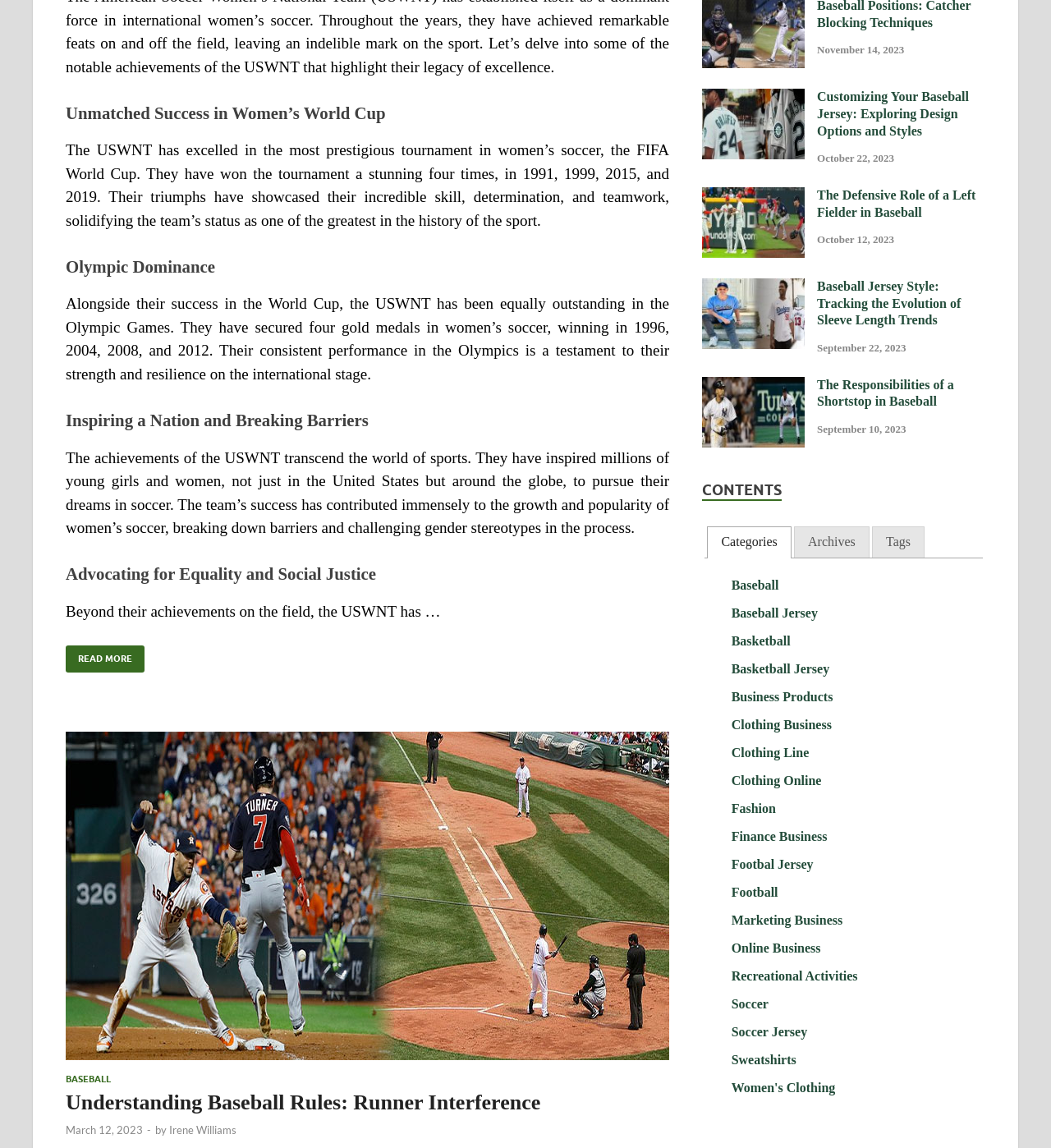Can you find the bounding box coordinates for the element to click on to achieve the instruction: "Explore the article about customizing baseball jerseys"?

[0.668, 0.079, 0.766, 0.092]